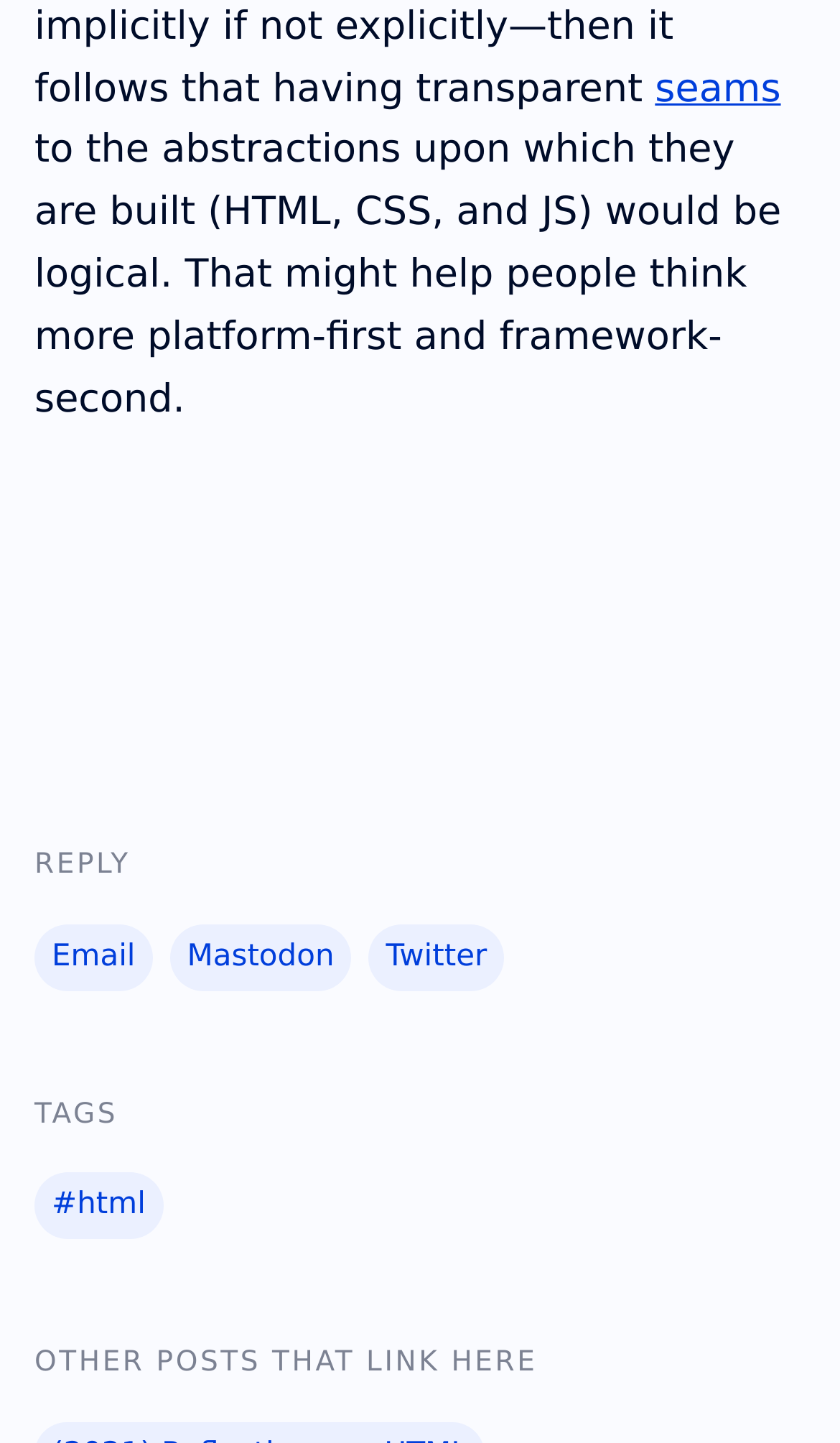Determine the bounding box coordinates of the UI element described by: "Source Code Artisan".

None